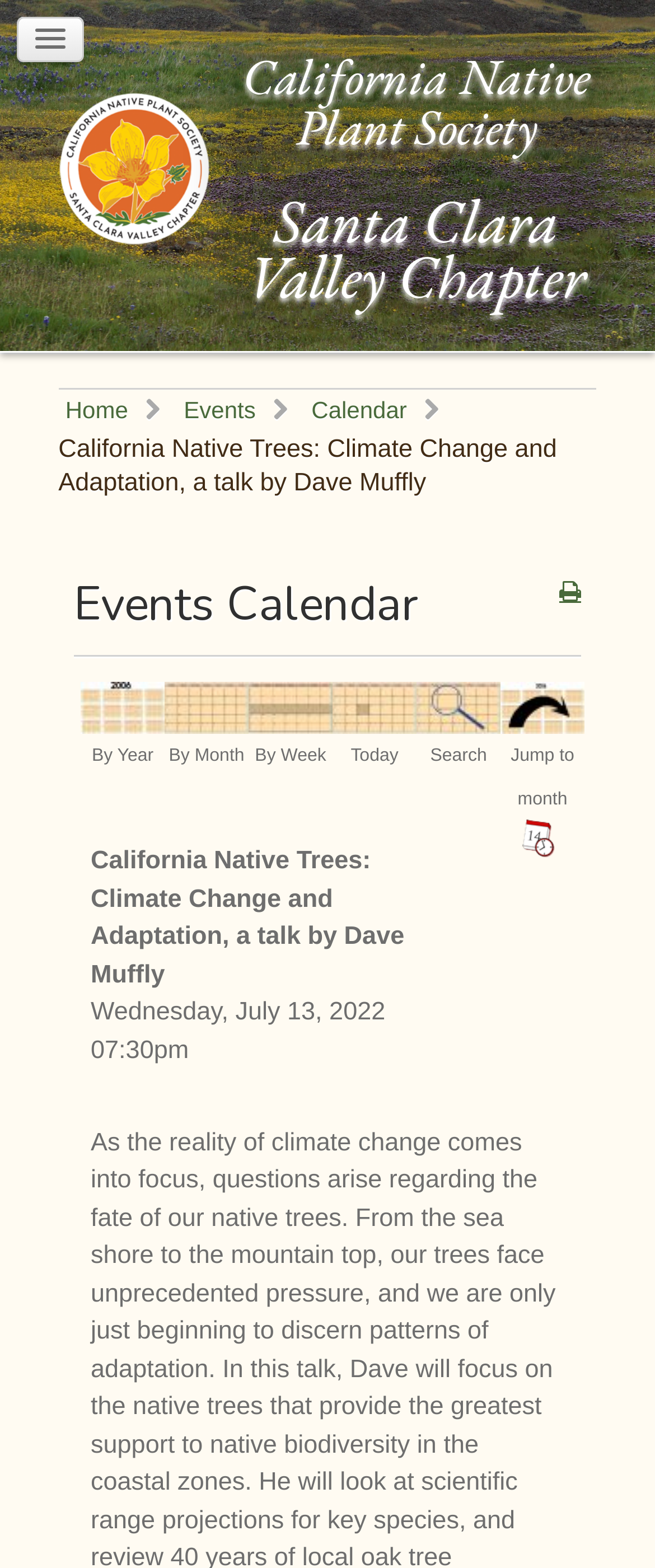Determine the bounding box coordinates for the clickable element required to fulfill the instruction: "View the Events Calendar". Provide the coordinates as four float numbers between 0 and 1, i.e., [left, top, right, bottom].

[0.113, 0.37, 0.887, 0.419]